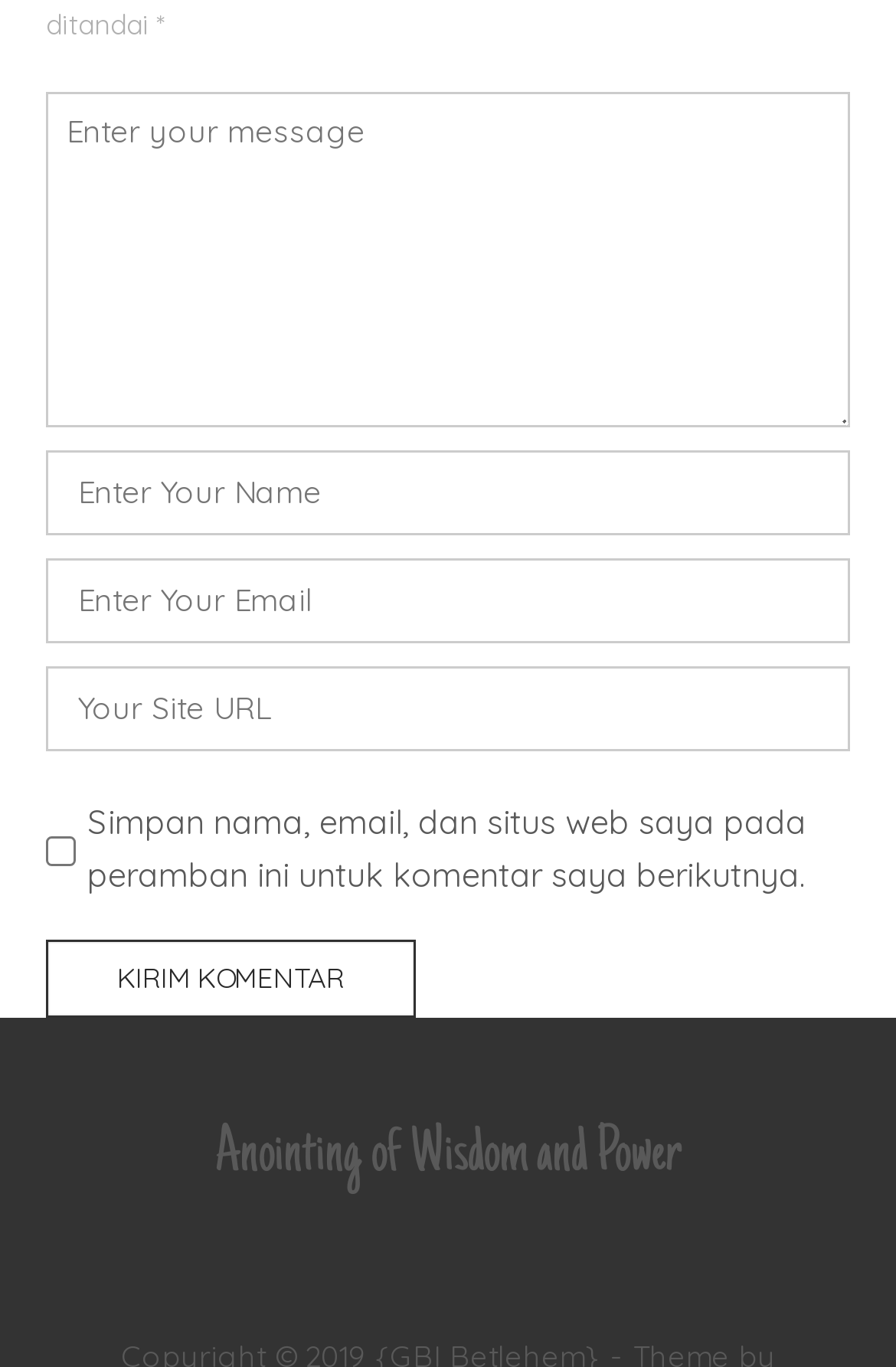Refer to the image and offer a detailed explanation in response to the question: What is the purpose of the checkbox?

The checkbox is located below the 'Situs Web' textbox and is labeled 'Simpan nama, email, dan situs web saya pada peramban ini untuk komentar saya berikutnya.' This suggests that its purpose is to save the commenter's information for future comments.